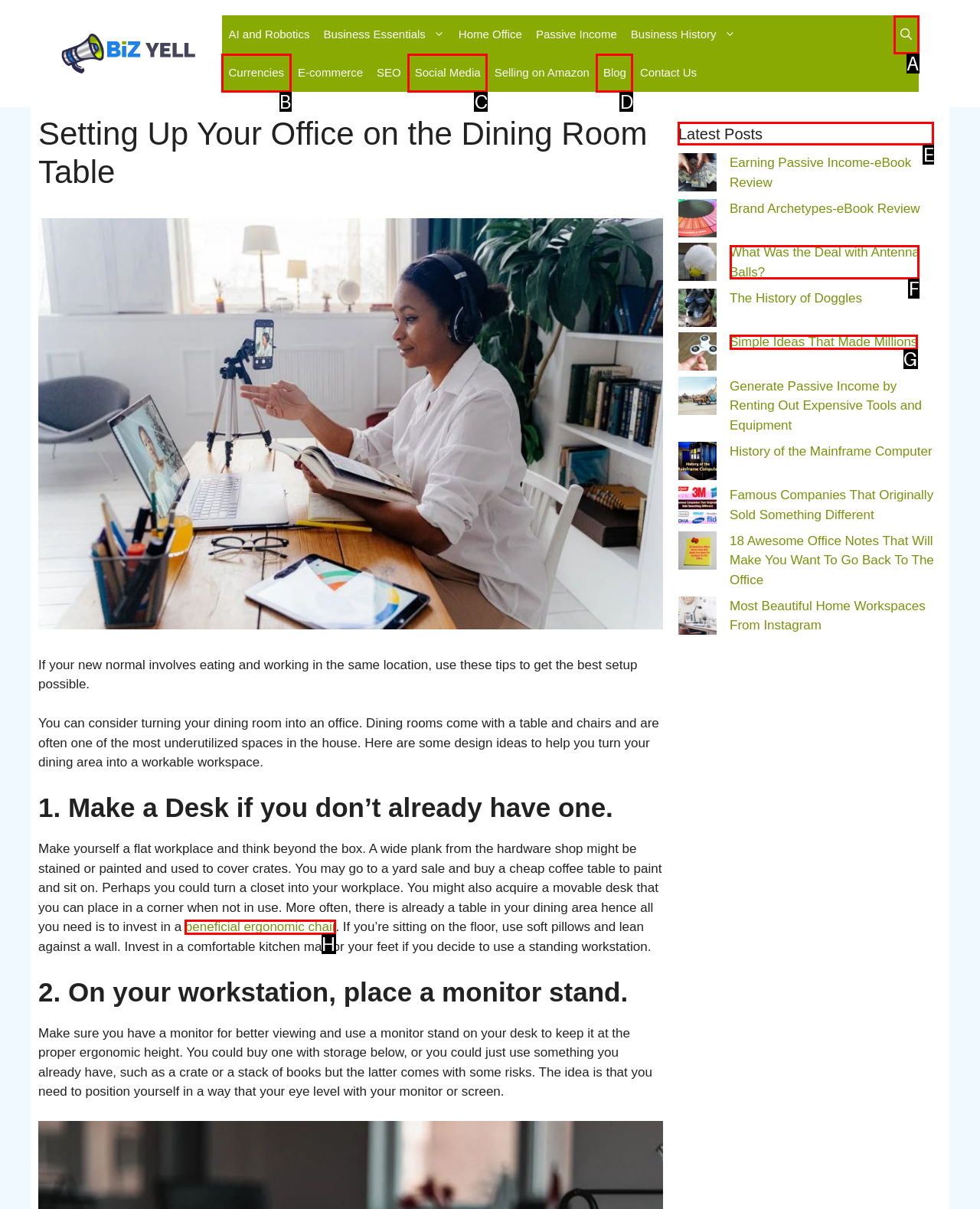Tell me which option I should click to complete the following task: Read the 'Latest Posts' section Answer with the option's letter from the given choices directly.

E